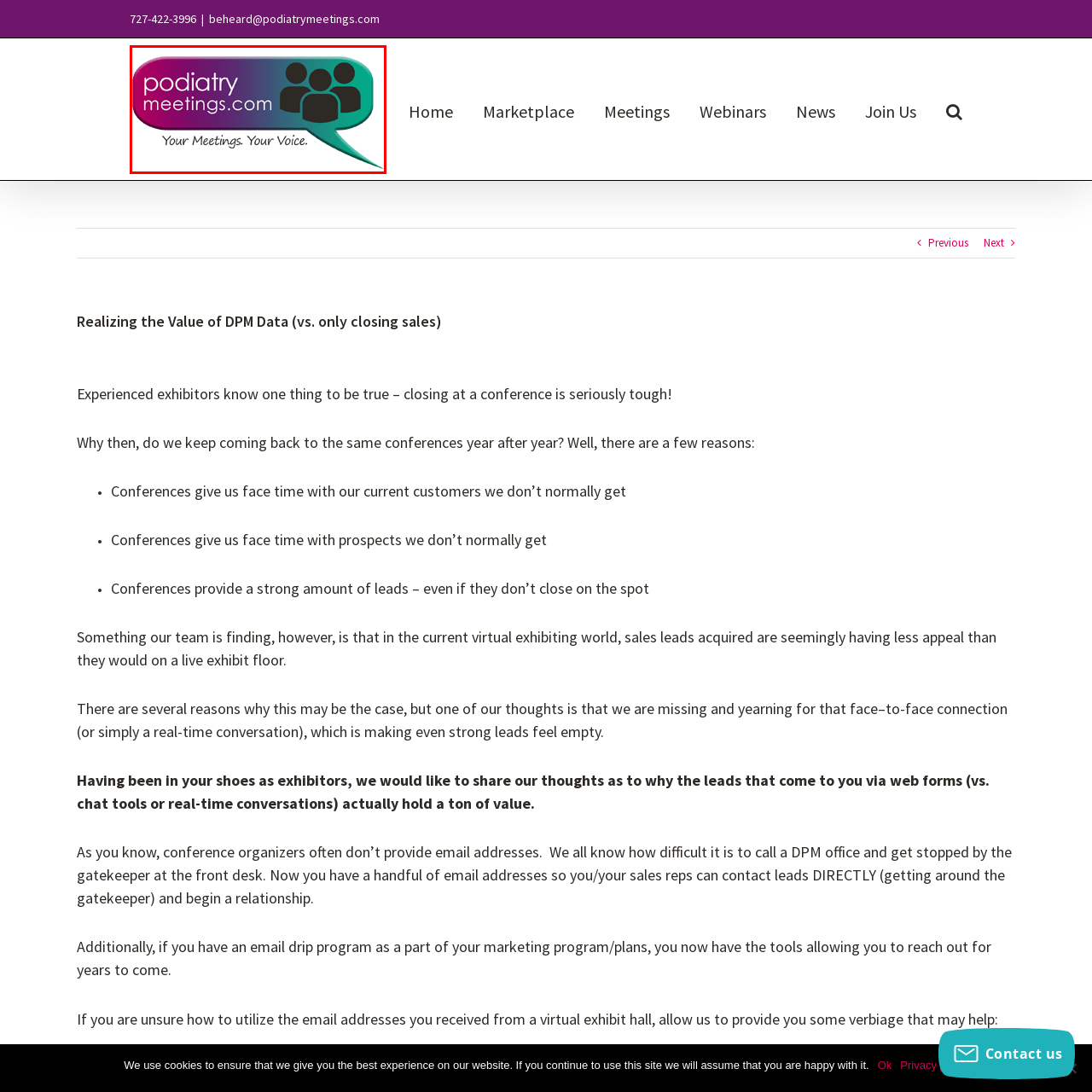Observe the image within the red-bordered area and respond to the following question in detail, making use of the visual information: What is the tagline of PodiatryMeetings.com?

The tagline 'Your Meetings. Your Voice.' is displayed below the main text of the logo, indicating the platform's mission to facilitate communication and collaboration amongst podiatry professionals, emphasizing the importance of user participation and empowerment.